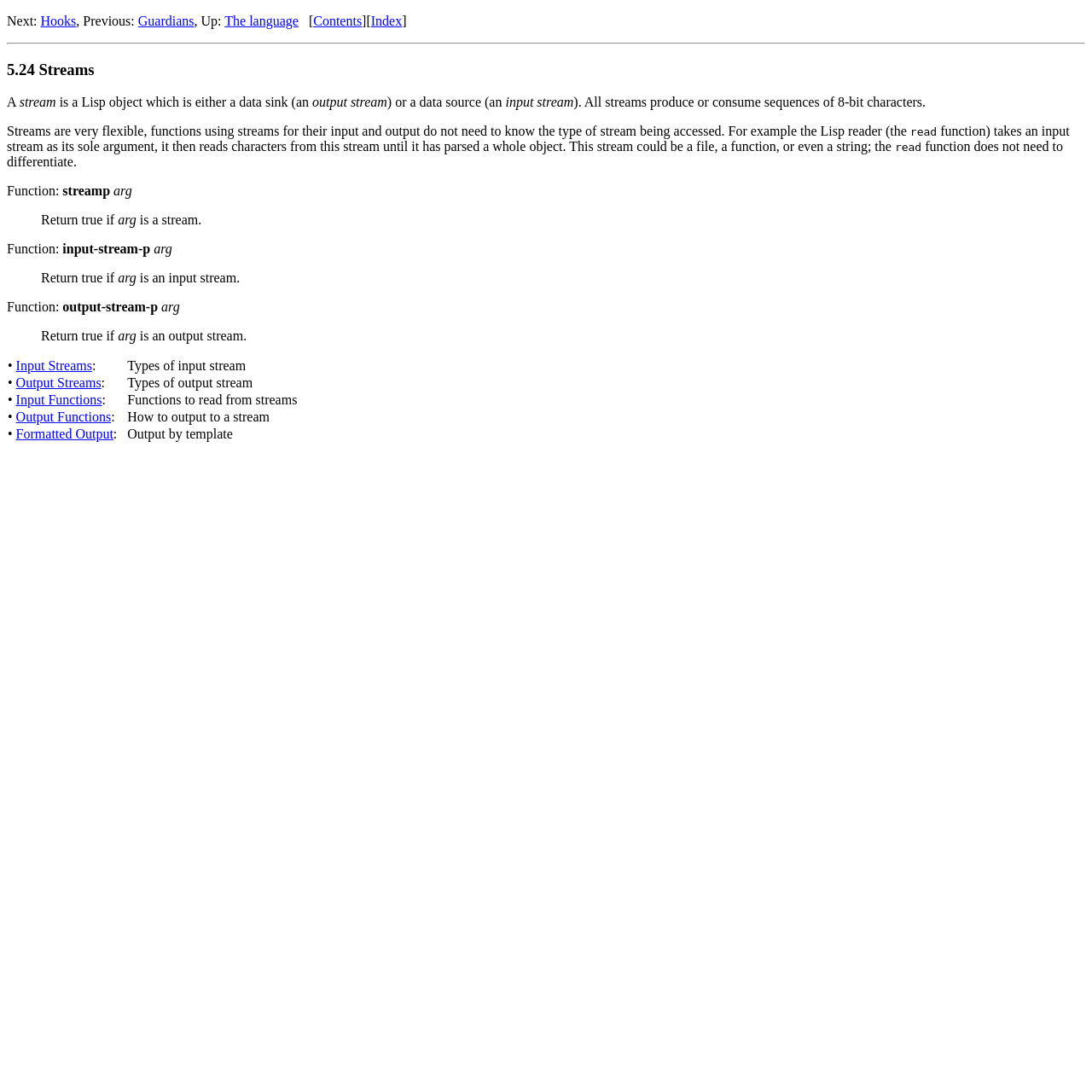Provide the bounding box coordinates, formatted as (top-left x, top-left y, bottom-right x, bottom-right y), with all values being floating point numbers between 0 and 1. Identify the bounding box of the UI element that matches the description: Input Streams

[0.015, 0.328, 0.084, 0.342]